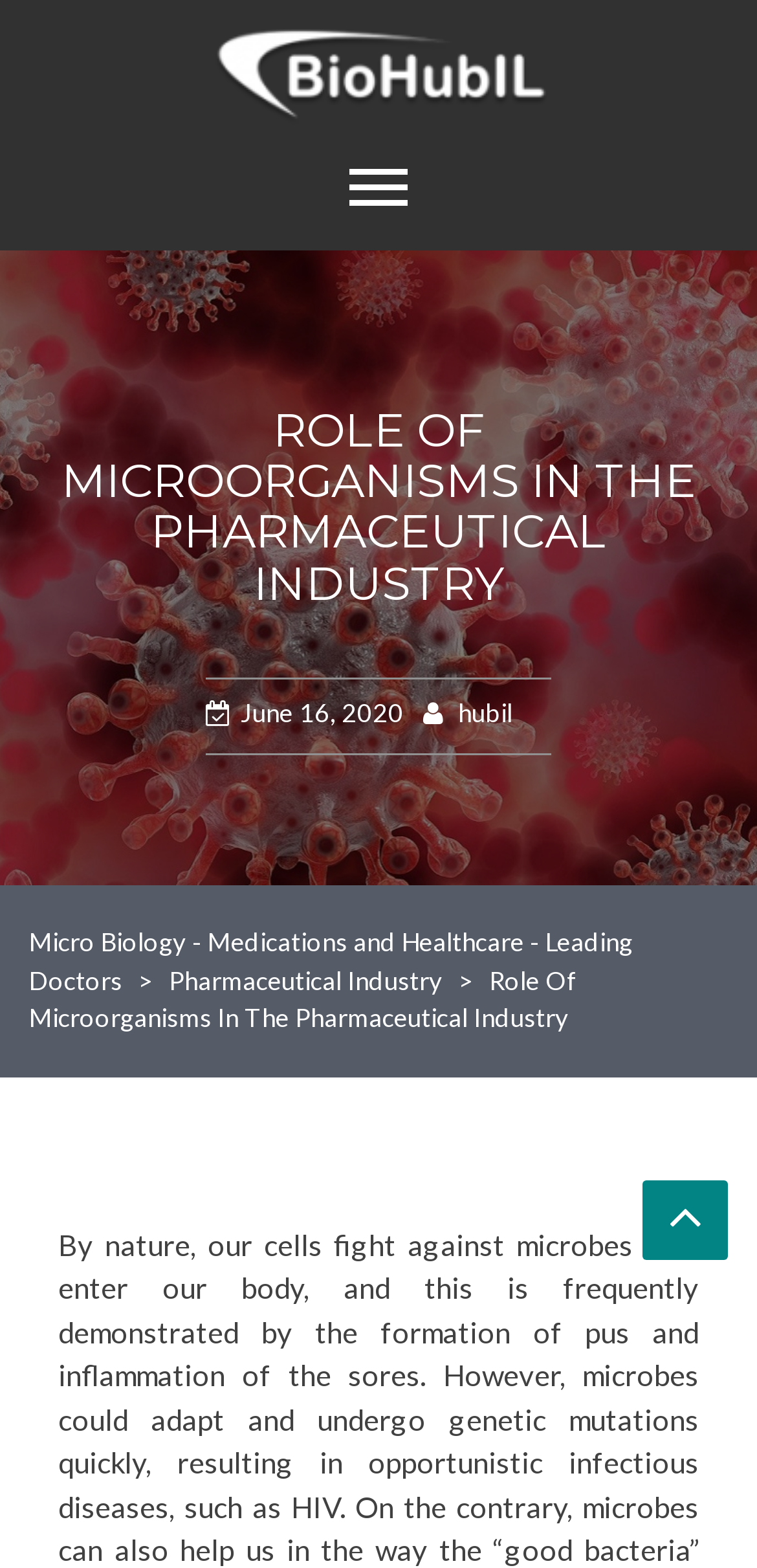Answer briefly with one word or phrase:
What is the date of the news article?

June 16, 2020